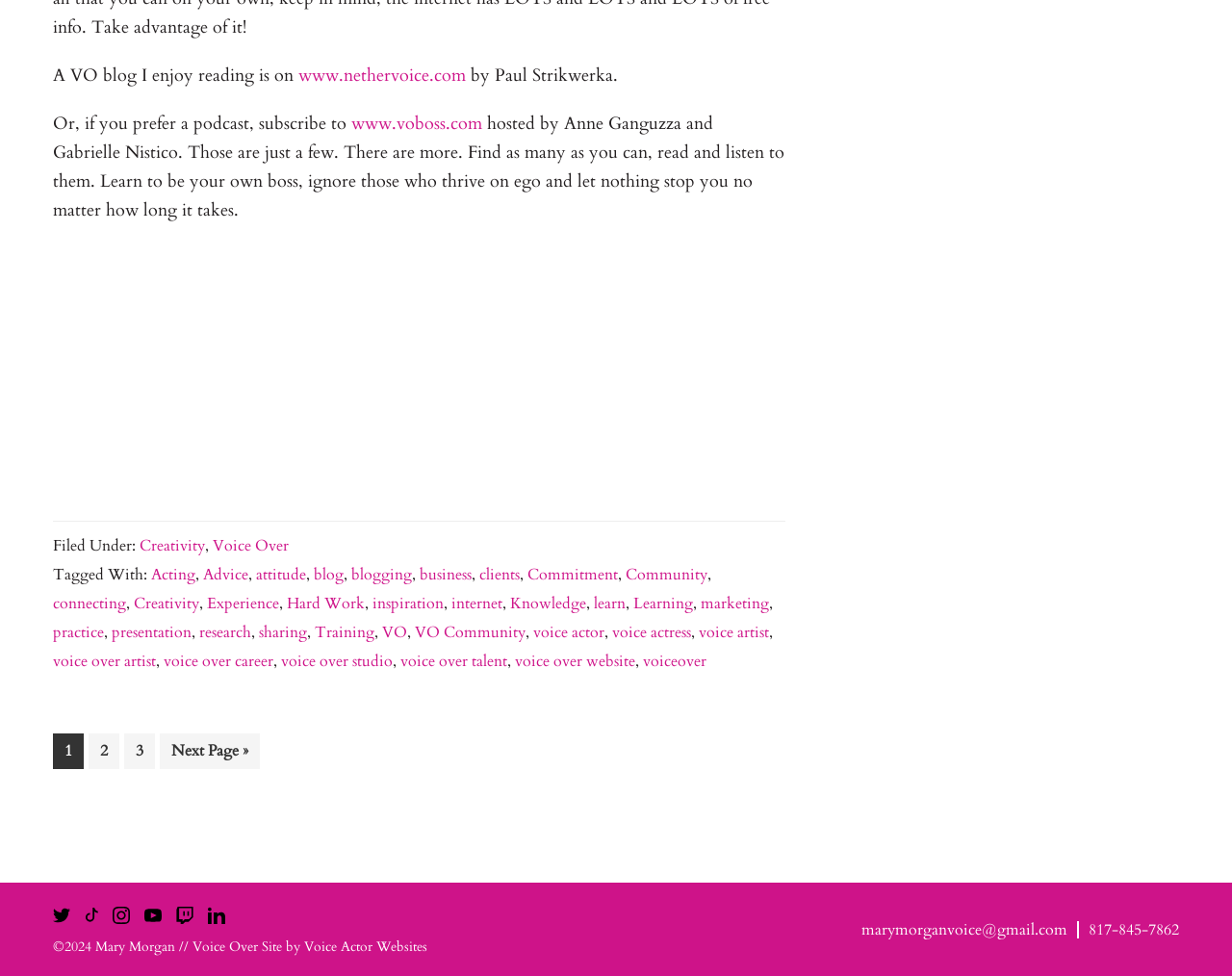How many pages are there in the pagination section?
Based on the visual content, answer with a single word or a brief phrase.

3